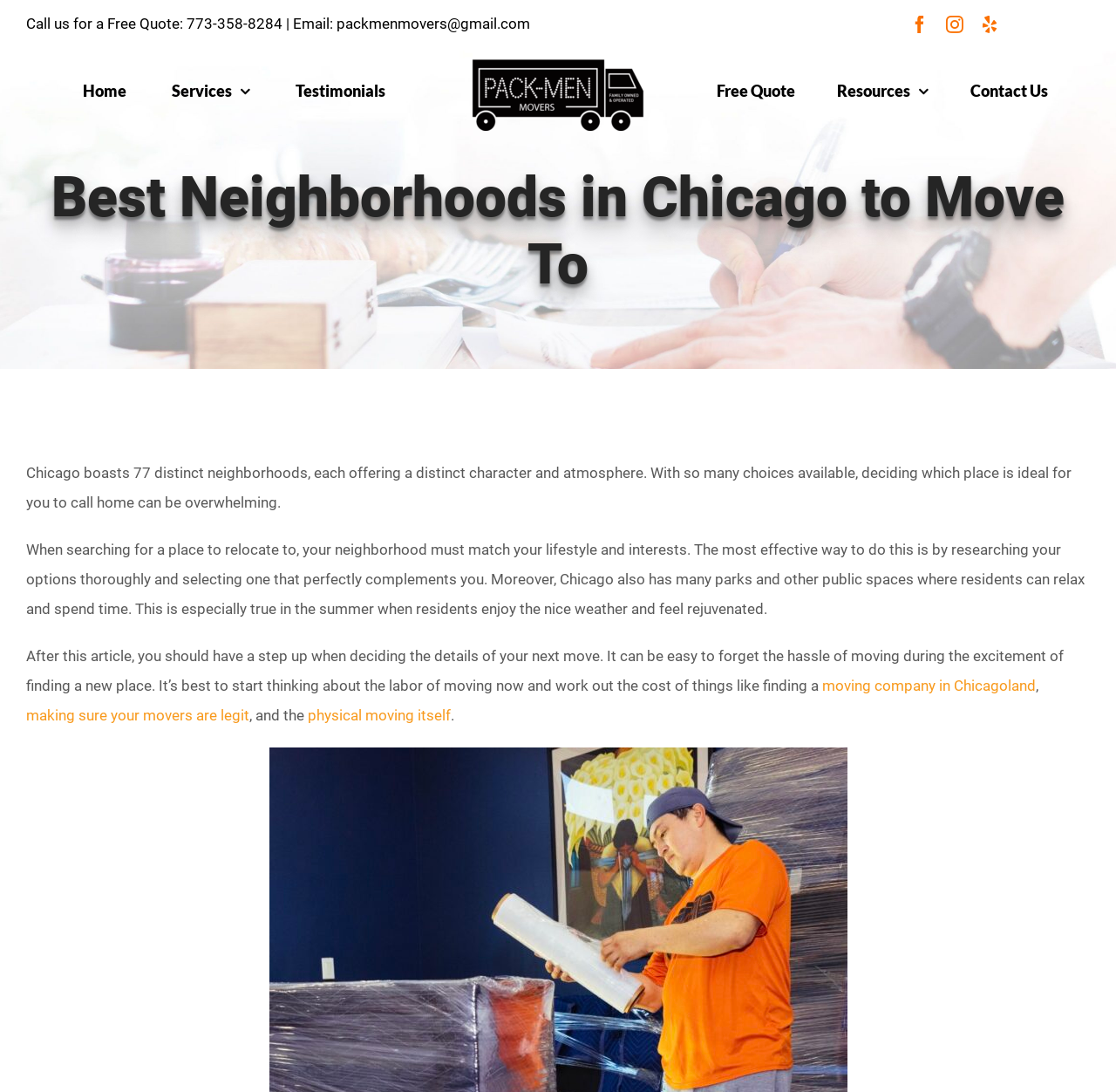Based on the provided description, "physical moving itself", find the bounding box of the corresponding UI element in the screenshot.

[0.276, 0.647, 0.404, 0.663]